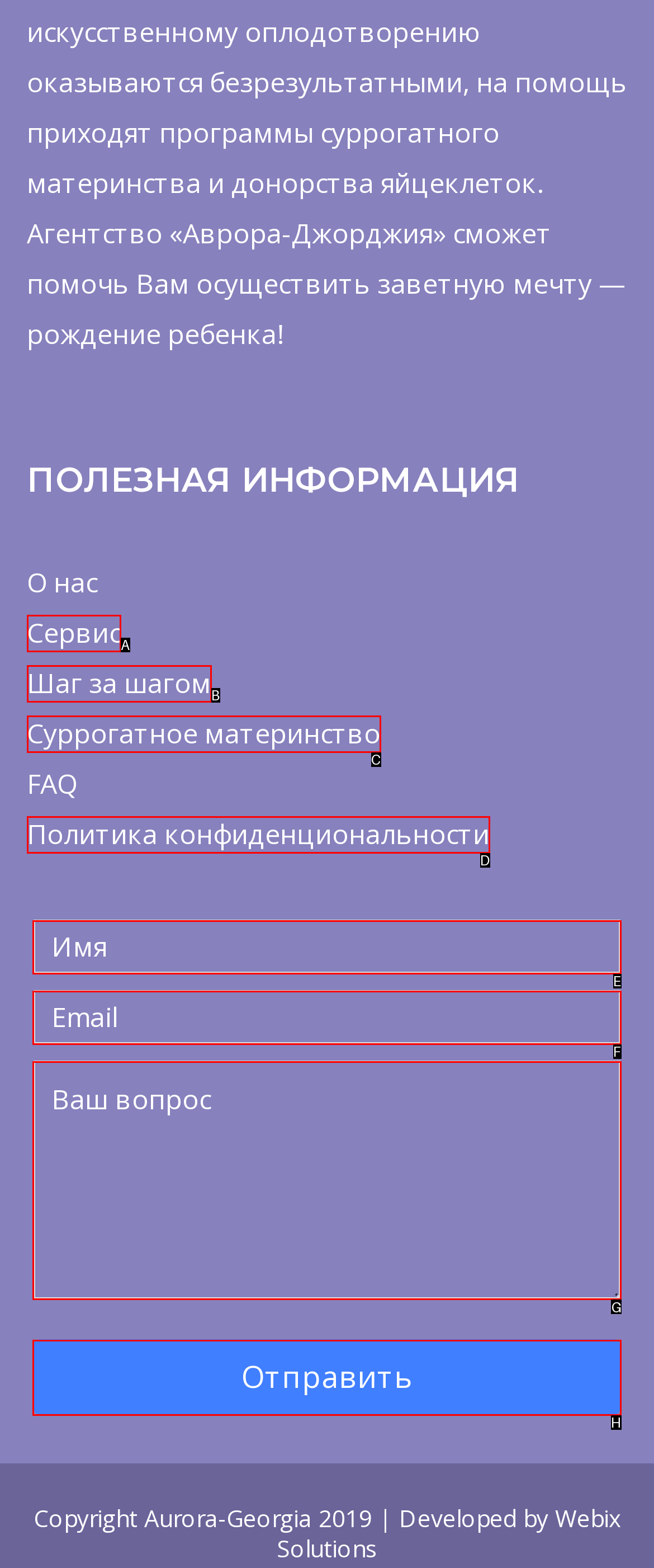Identify the correct UI element to click on to achieve the following task: Ask a question Respond with the corresponding letter from the given choices.

G